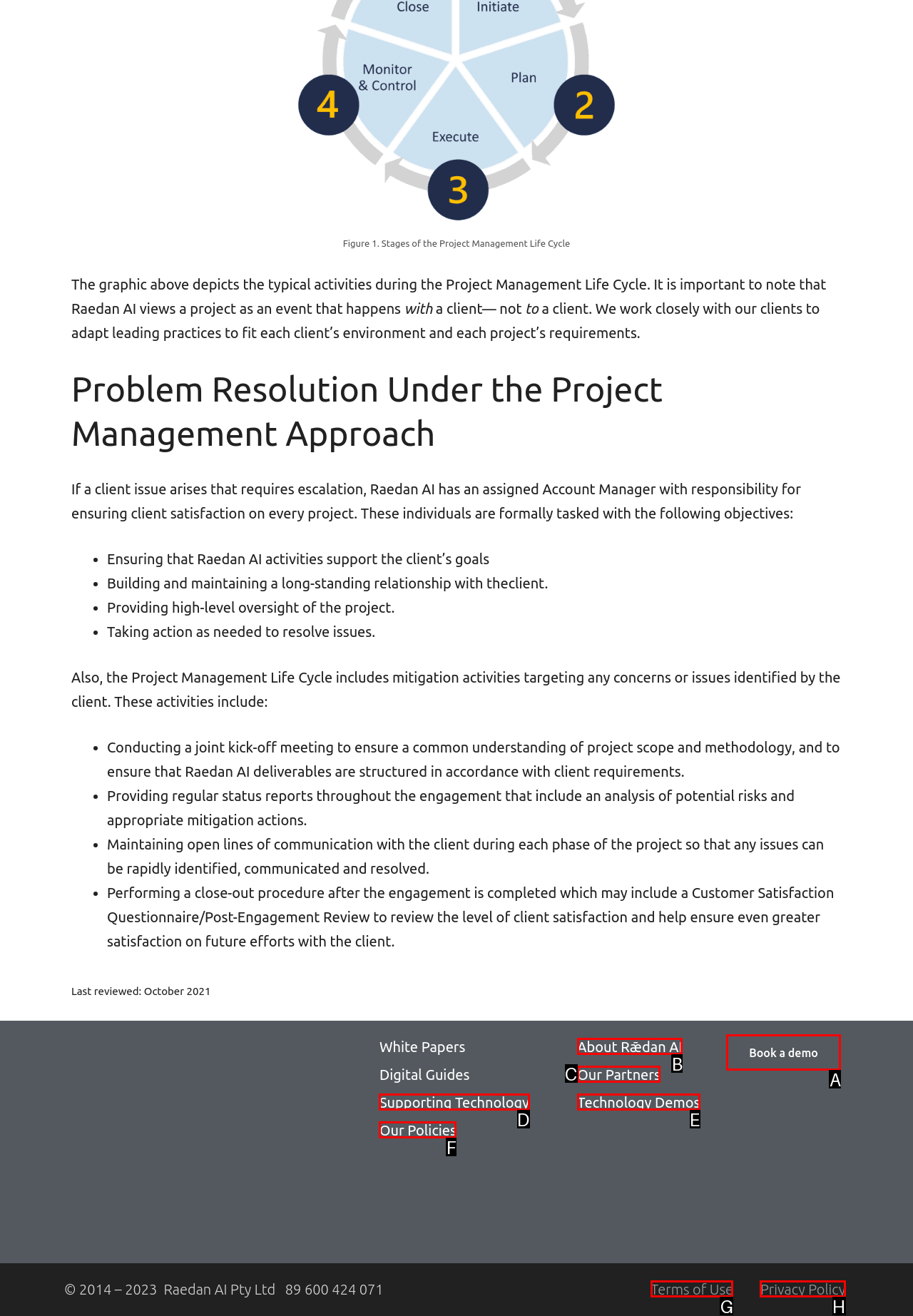Given the description: Book a demo
Identify the letter of the matching UI element from the options.

A